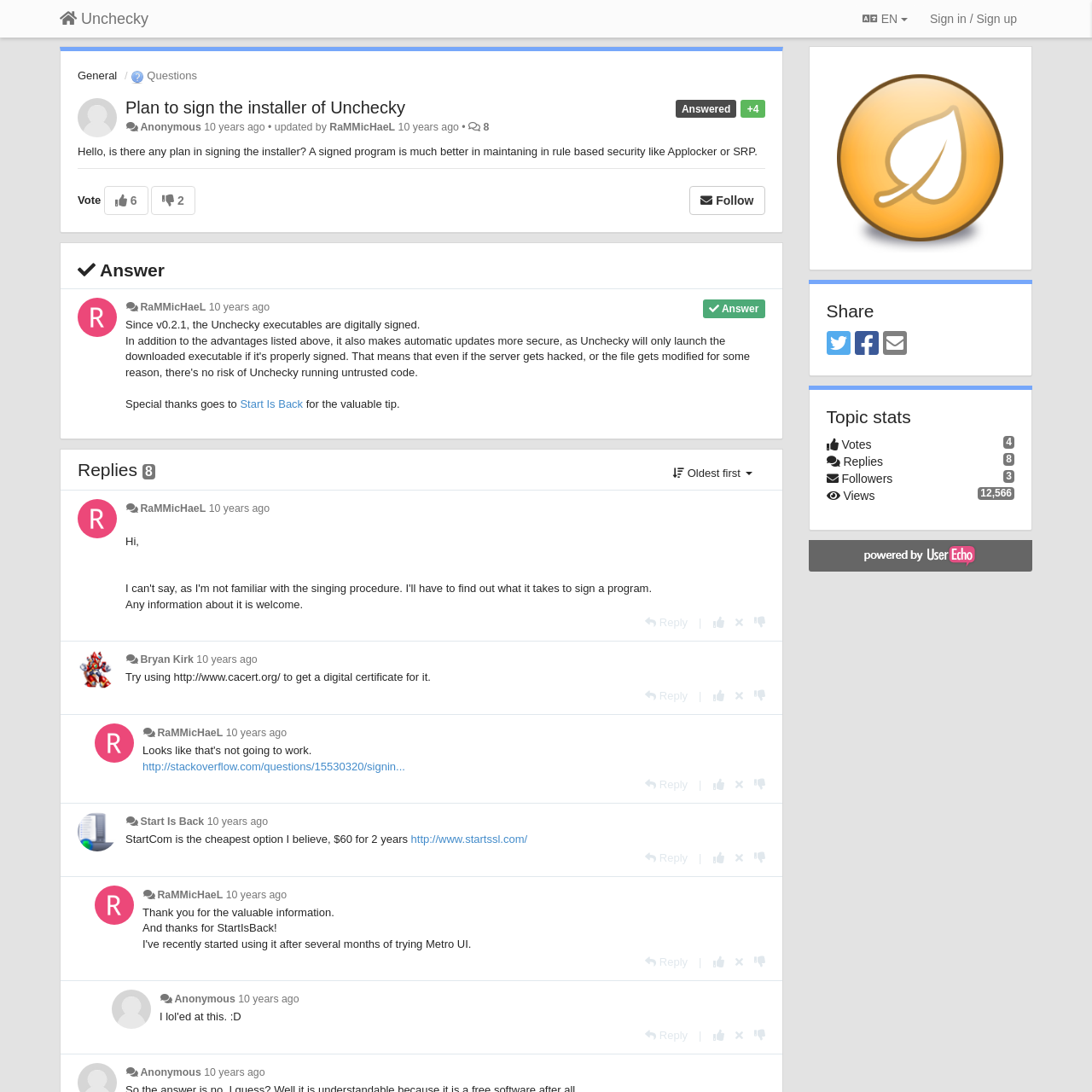Provide the bounding box coordinates of the HTML element described as: "Bryan Kirk". The bounding box coordinates should be four float numbers between 0 and 1, i.e., [left, top, right, bottom].

[0.128, 0.599, 0.177, 0.61]